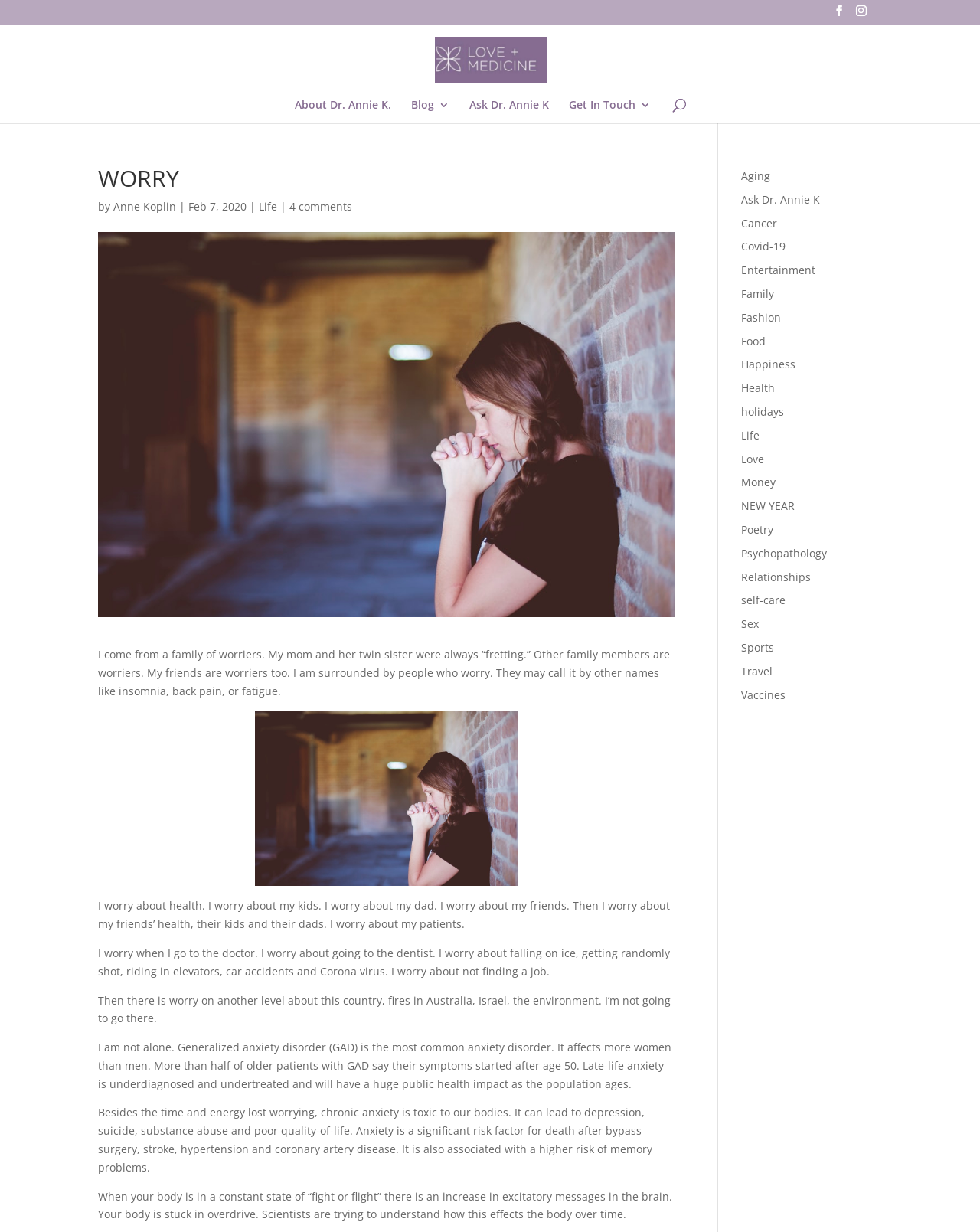Give a succinct answer to this question in a single word or phrase: 
What is the date of the article?

Feb 7, 2020